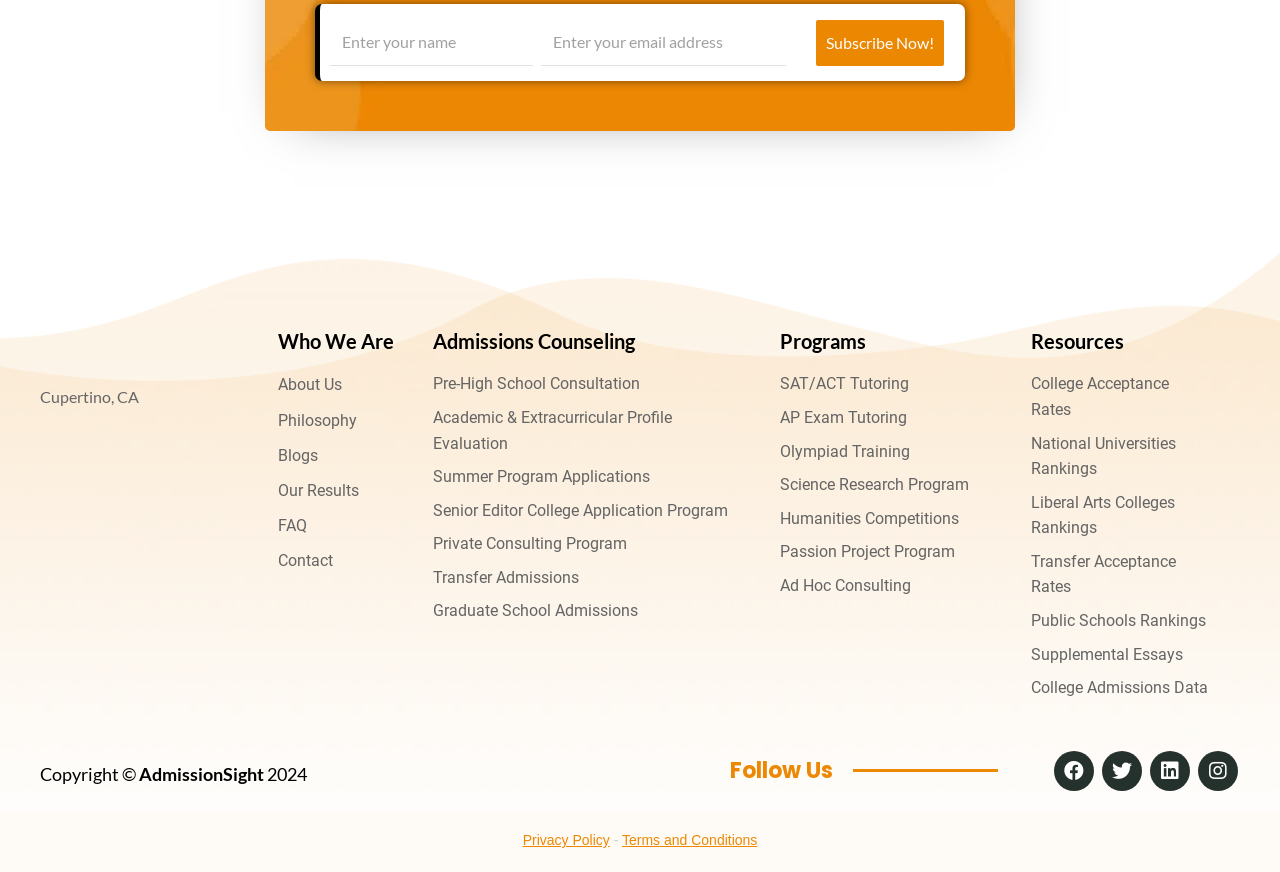Please answer the following question as detailed as possible based on the image: 
What is the copyright year of Admissionsight?

I found the copyright year of Admissionsight by looking at the StaticText 'Copyright © 2024' at the bottom of the webpage.